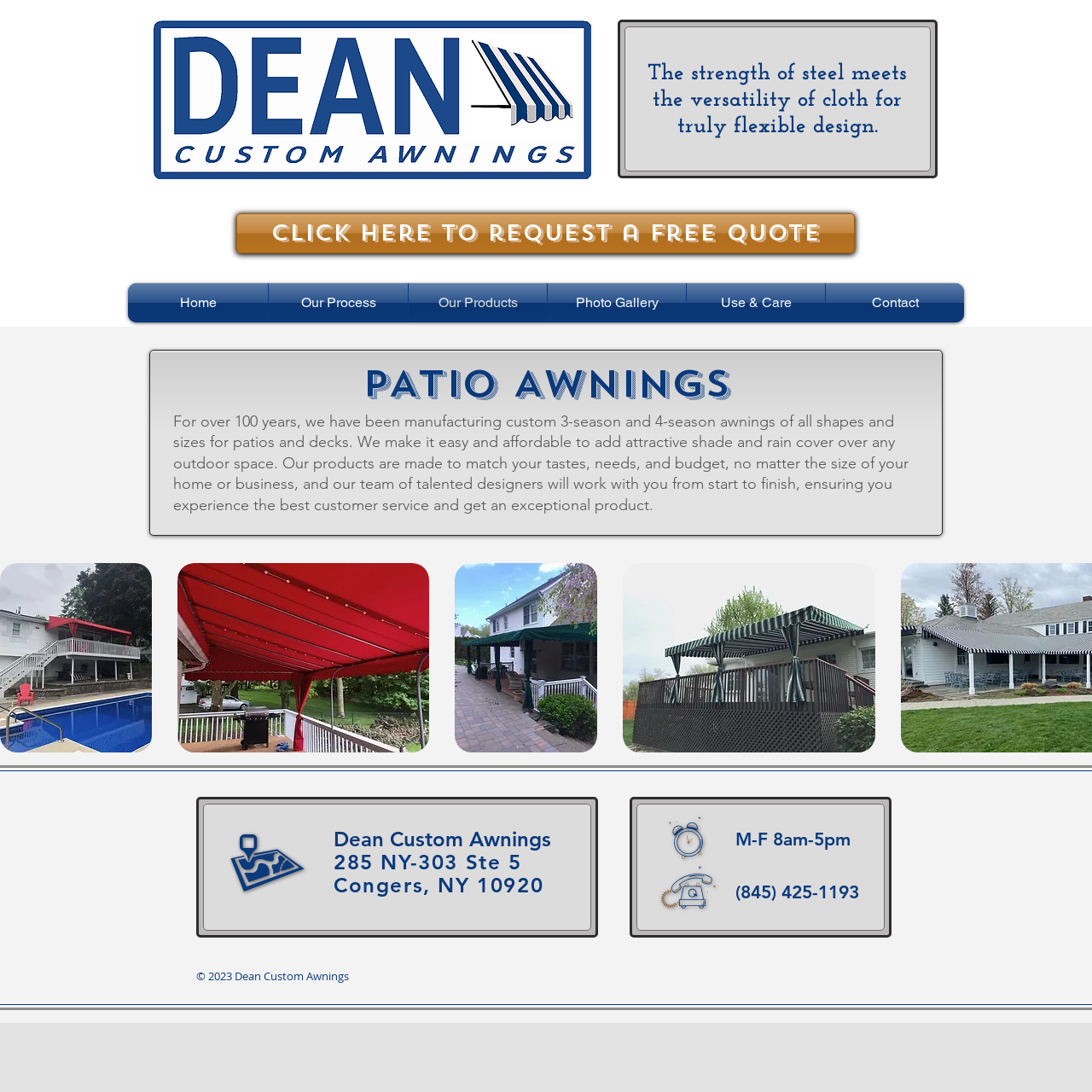Locate the bounding box coordinates of the element that should be clicked to fulfill the instruction: "Play the slider gallery".

[0.0, 0.516, 0.039, 0.689]